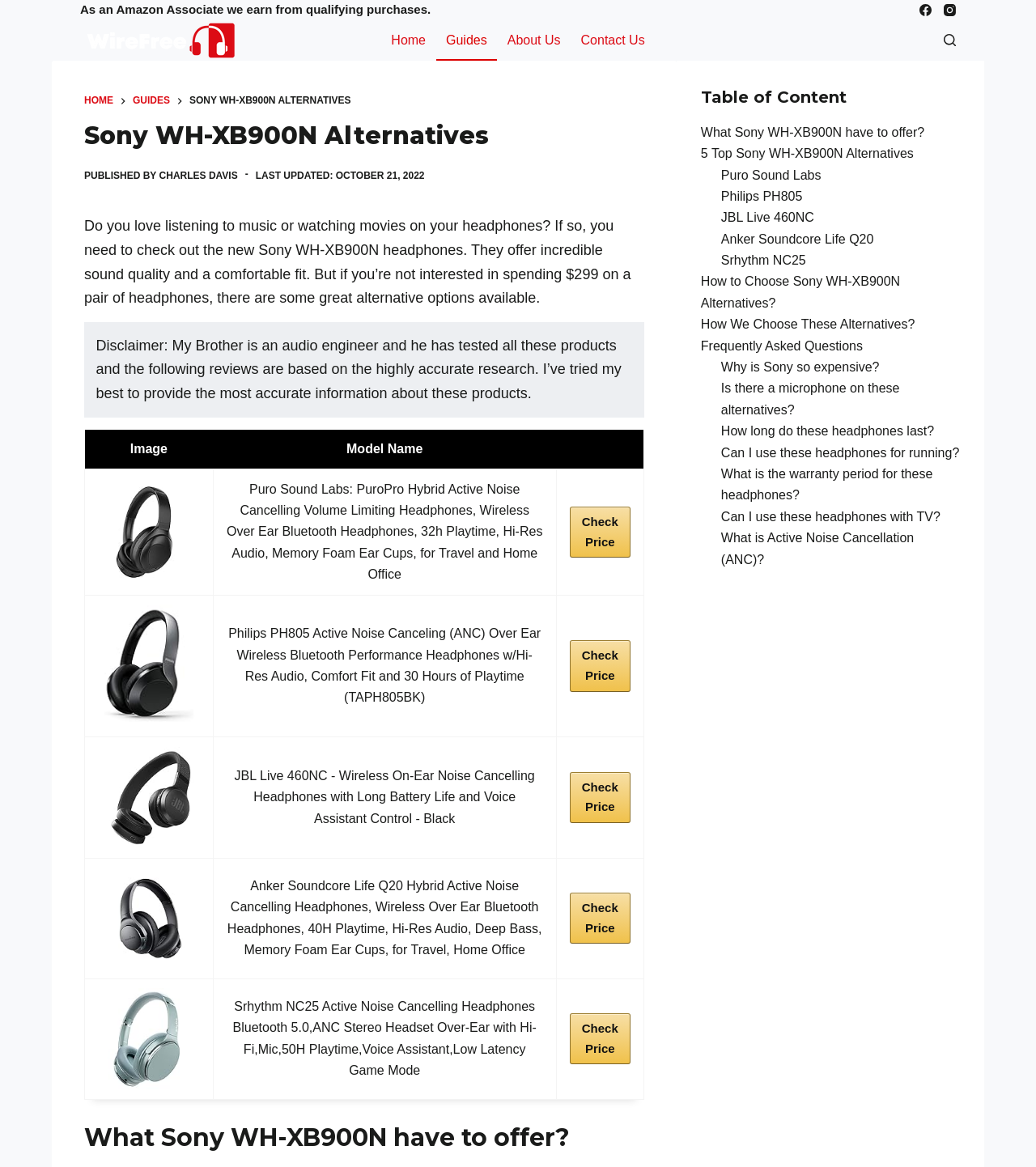How many alternatives are listed on this webpage?
Please answer the question with a detailed and comprehensive explanation.

The webpage lists 5 alternatives to Sony WH-XB900N headphones, as shown in the table with 5 rows, each representing a different alternative.